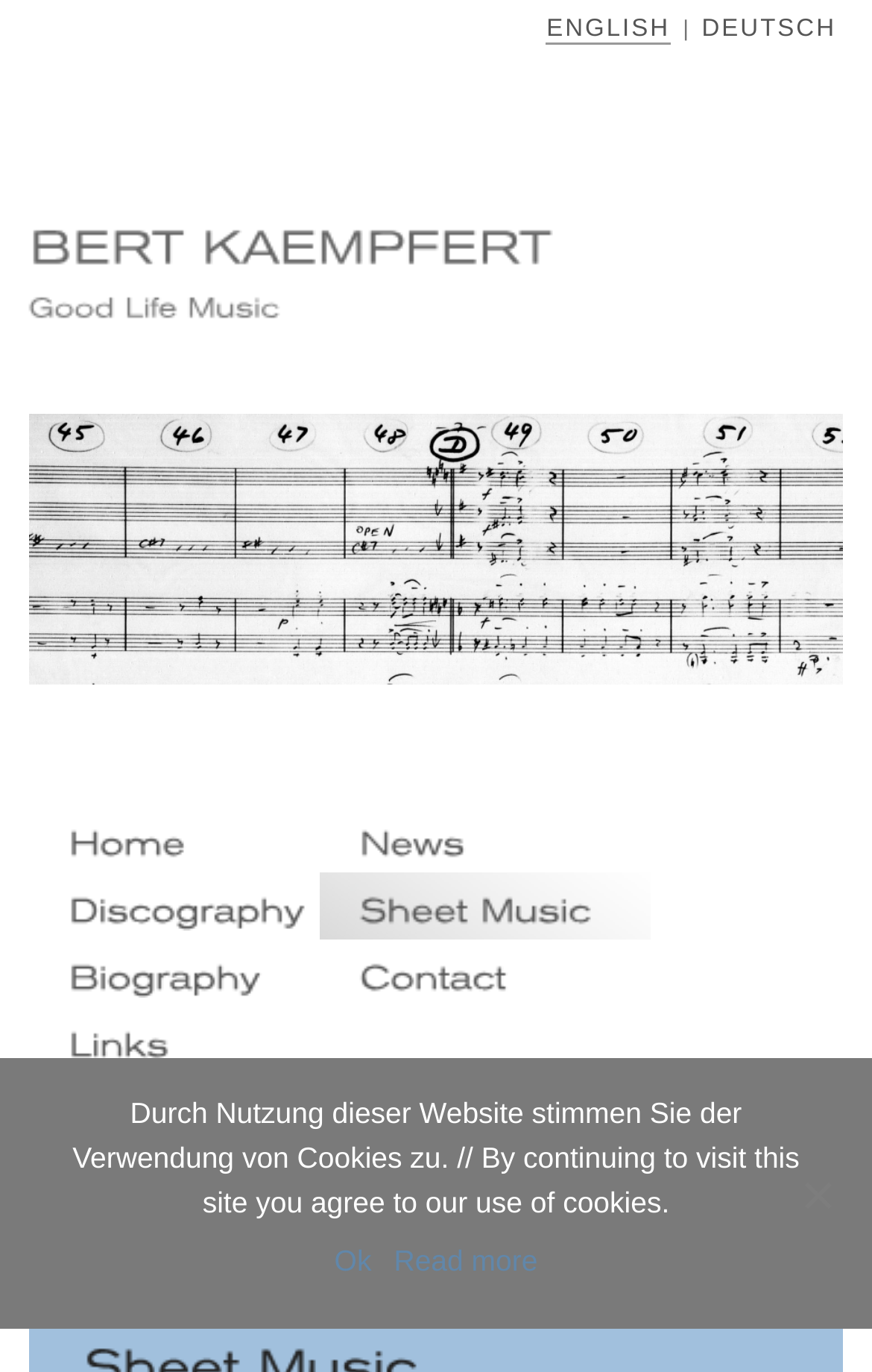Produce a meticulous description of the webpage.

The webpage is dedicated to Bert Kaempfert, a musician, and provides access to his sheet music. At the top, there are language options, with links to switch between English and Deutsch. Below the language options, the title "BERT KAEMPFERT" is prominently displayed, with a link to his name that contains two canvas elements, possibly icons or images.

Under the title, there is a heading "Good Life Music" with three canvas elements, which might be related to music or the artist's brand. The main menu is located on the left side of the page, with links to "Home", "News", "Discography", "Sheet Music", "Biography", "Contact", and "Links". Each of these links has a corresponding canvas element, possibly an icon or image.

On the bottom of the page, there is a cookie notice dialog with a message about the use of cookies on the website. The dialog has two buttons, "Ok" and "Read more", and a "No" option. The cookie notice is displayed at the bottom of the page, spanning the entire width.